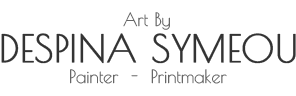Generate an elaborate caption that covers all aspects of the image.

This image showcases the name and profession of Despina Symeou, a talented painter and printmaker. The text is elegantly styled, emphasizing her creativity and artistry, with "Art By" gracefully positioned above her name. The minimalist design reflects her artistic approach, suggesting a focus on the beauty of simplicity and the importance of her craft. The image serves as an introduction to her work, inviting viewers to explore her artistic journey and the works she creates, further establishing her identity within the art community.